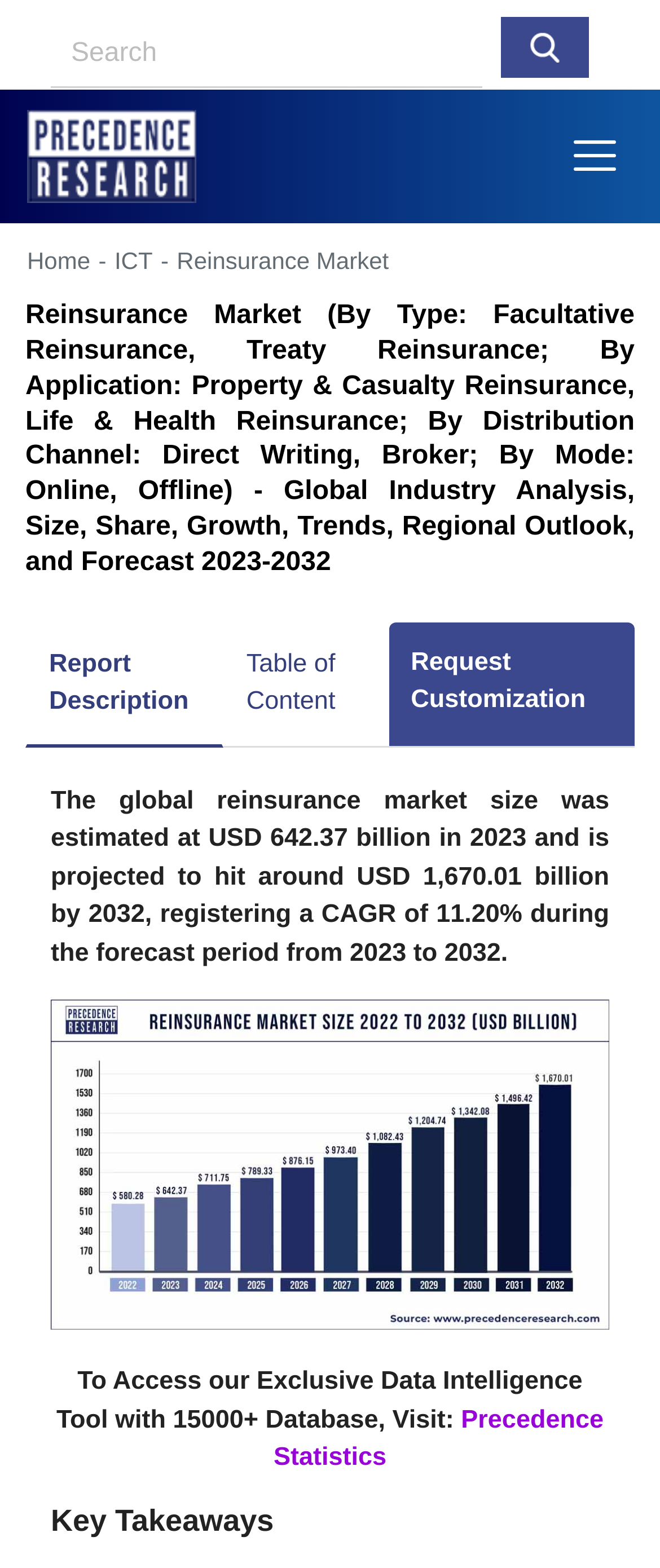Extract the bounding box for the UI element that matches this description: "alt="Precedence Research" title="Precedence Research"".

[0.041, 0.066, 0.959, 0.134]